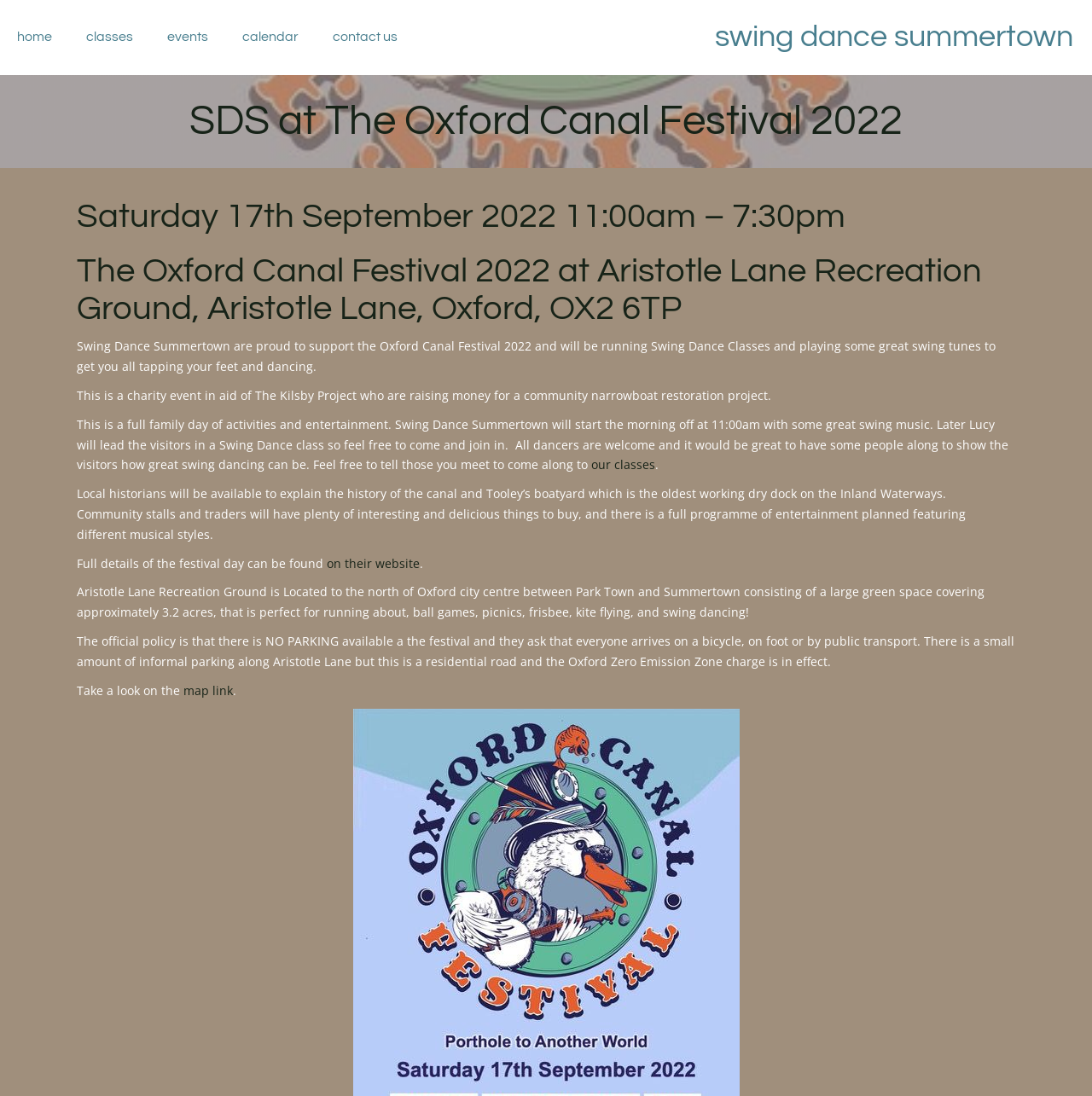What is the date of the Oxford Canal Festival 2022?
Based on the image, answer the question with as much detail as possible.

I found the answer by looking at the heading element that says 'Saturday 17th September 2022 11:00am – 7:30pm', which indicates the date of the festival.